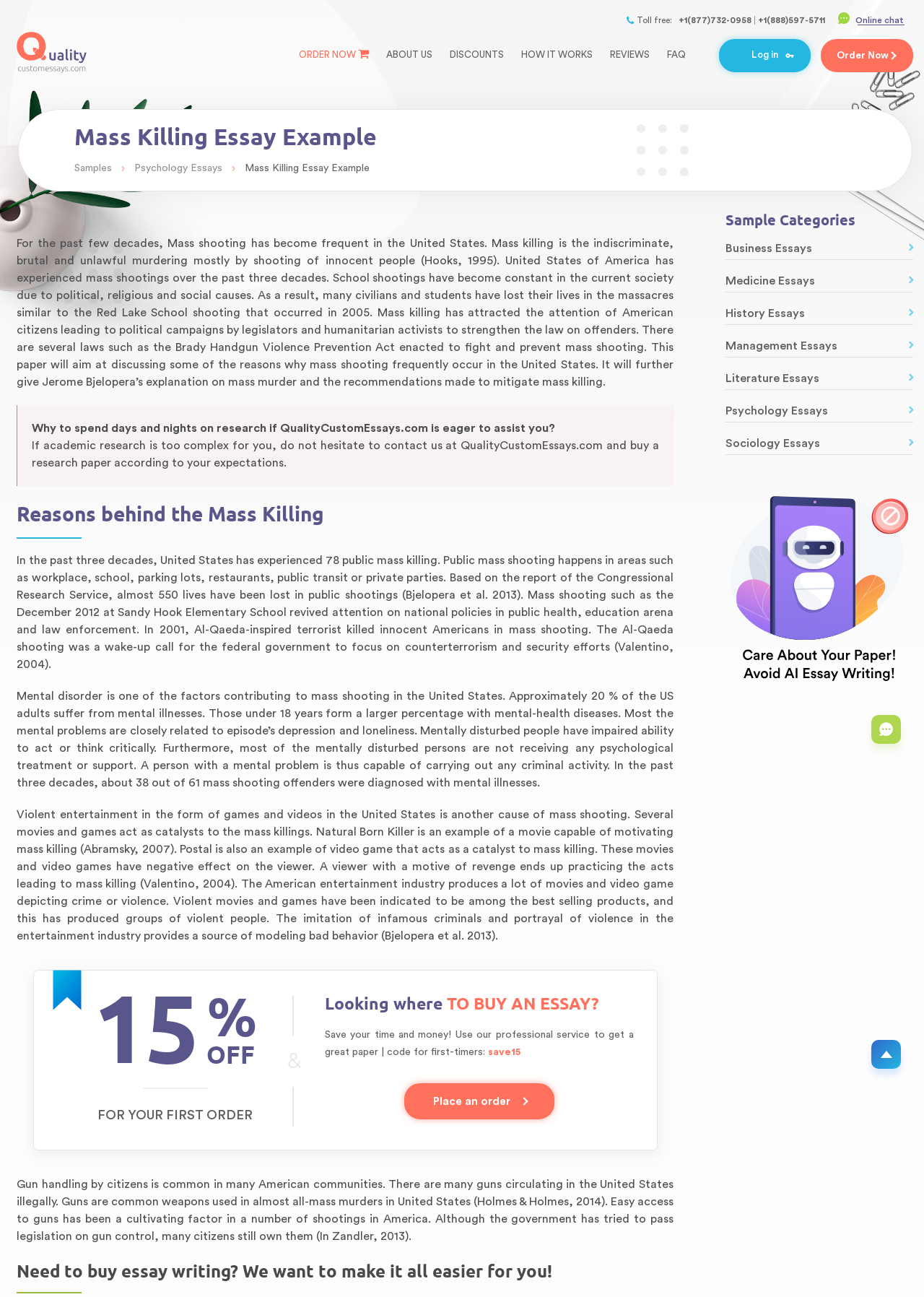Please specify the bounding box coordinates of the area that should be clicked to accomplish the following instruction: "View psychology essays". The coordinates should consist of four float numbers between 0 and 1, i.e., [left, top, right, bottom].

[0.145, 0.126, 0.244, 0.134]